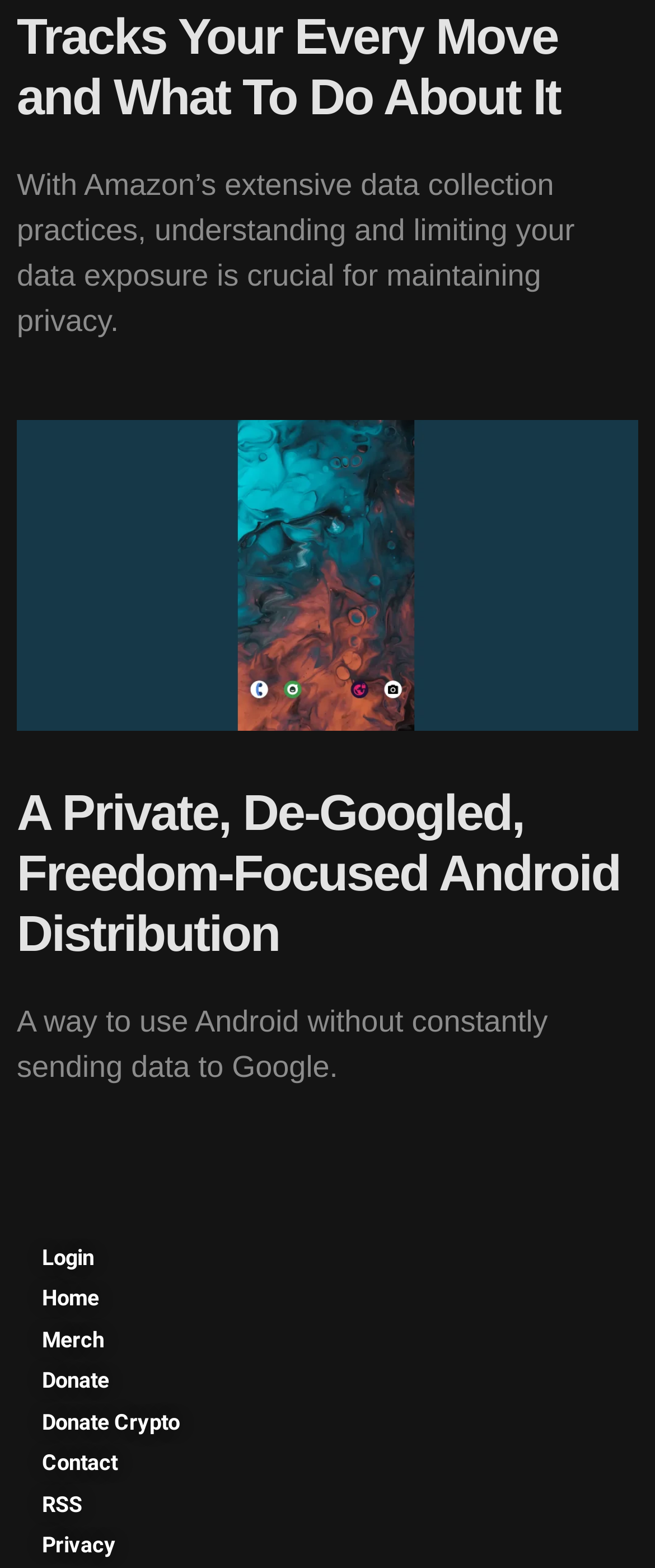What is the purpose of the links at the bottom of the page?
Provide an in-depth and detailed answer to the question.

The links at the bottom of the page, including 'Login', 'Home', 'Merch', 'Donate', 'Donate Crypto', 'Contact', 'RSS', and 'Privacy', are likely used for navigation purposes, allowing users to access different sections of the website.